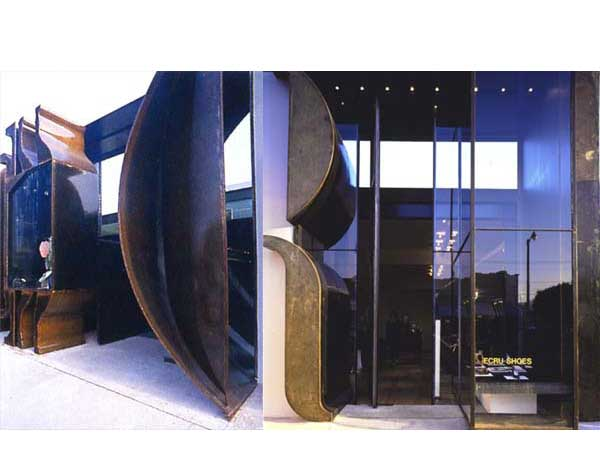What is the material of the sculptural entrance?
From the details in the image, answer the question comprehensively.

The caption describes the sculptural entrance on the left side of the store as featuring large, curved metal panels, which creates a dynamic and welcoming facade. This indicates that the material used for the entrance is metal, specifically curved metal panels.